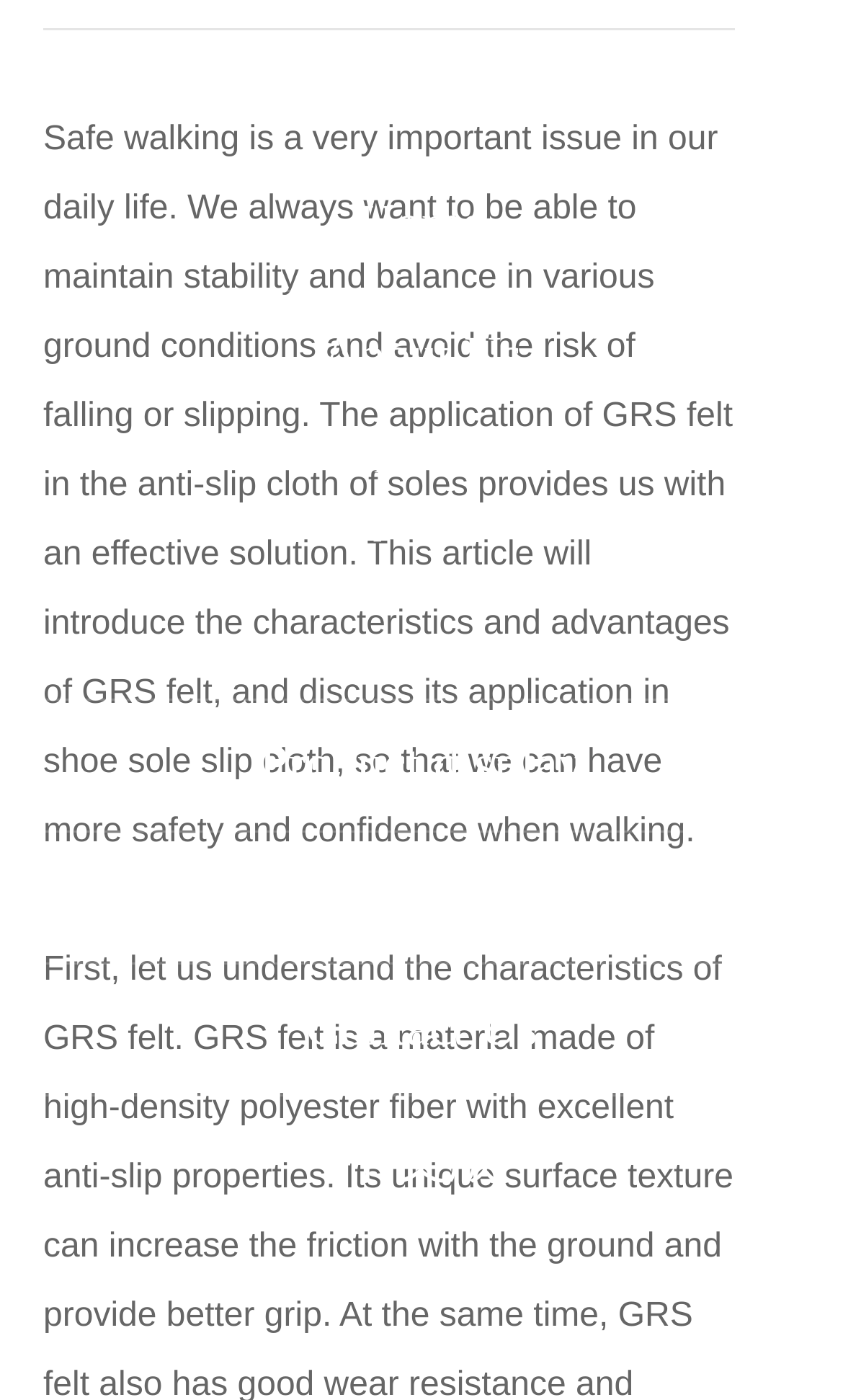What is the tone of the webpage?
Relying on the image, give a concise answer in one word or a brief phrase.

Informative